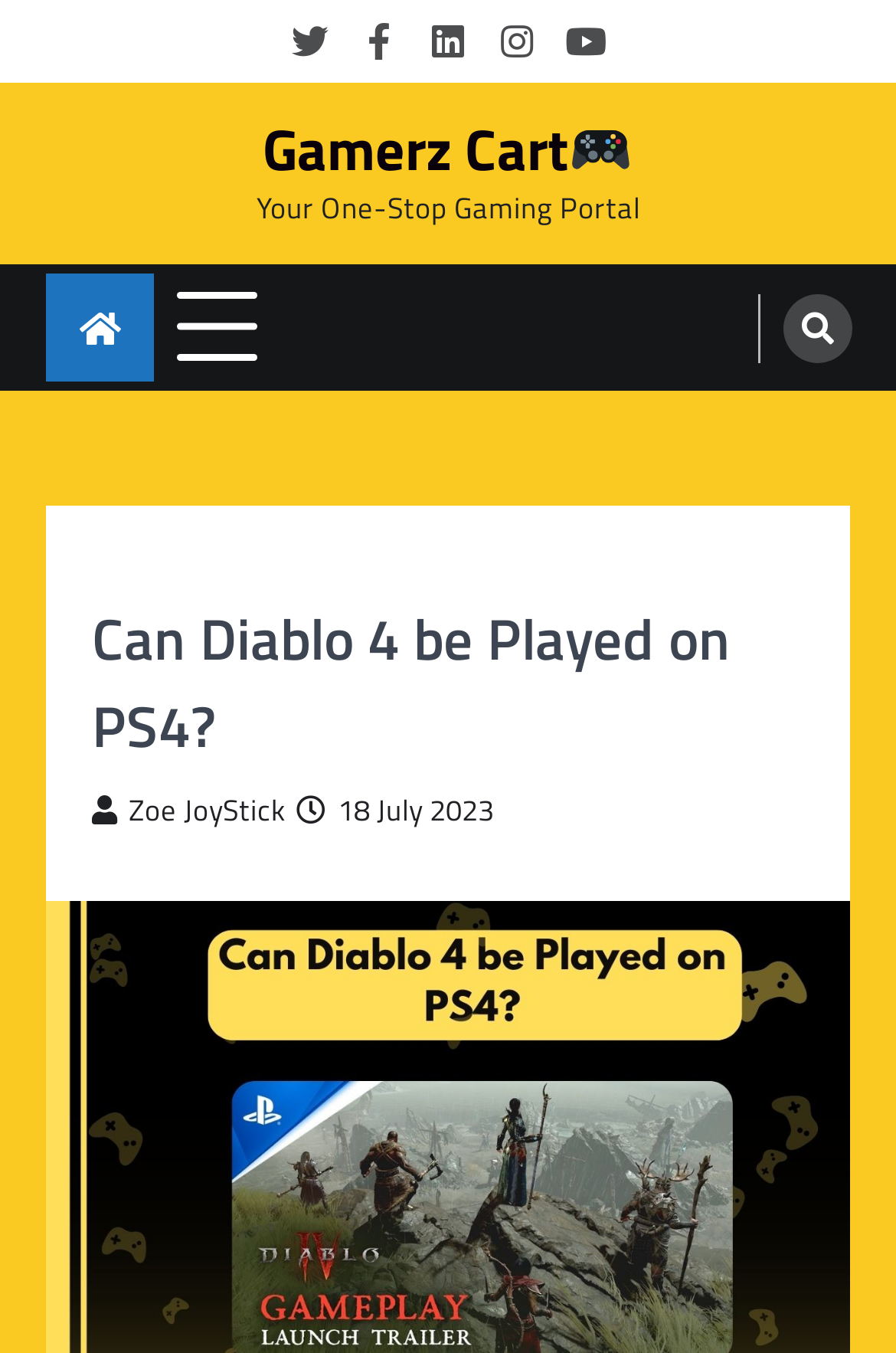What is the date of the article?
Look at the image and respond to the question as thoroughly as possible.

The date of the article can be found below the heading 'Can Diablo 4 be Played on PS4?' and is represented by the link '18 July 2023'. This link is located next to the author's name, Zoe JoyStick.